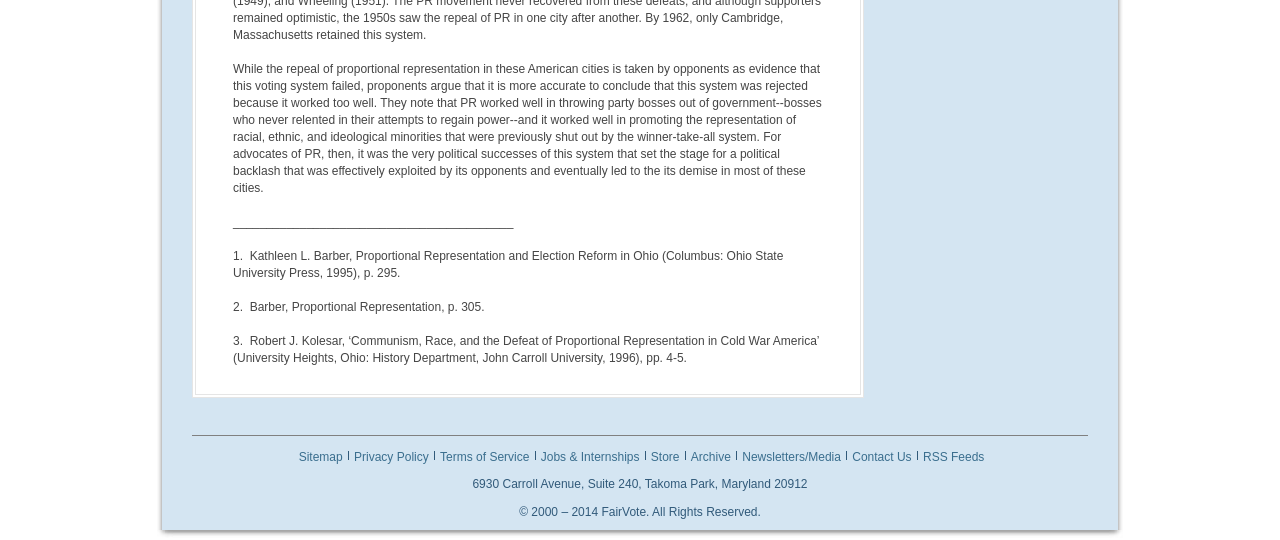Find the bounding box coordinates of the clickable region needed to perform the following instruction: "contact us". The coordinates should be provided as four float numbers between 0 and 1, i.e., [left, top, right, bottom].

[0.662, 0.831, 0.714, 0.861]